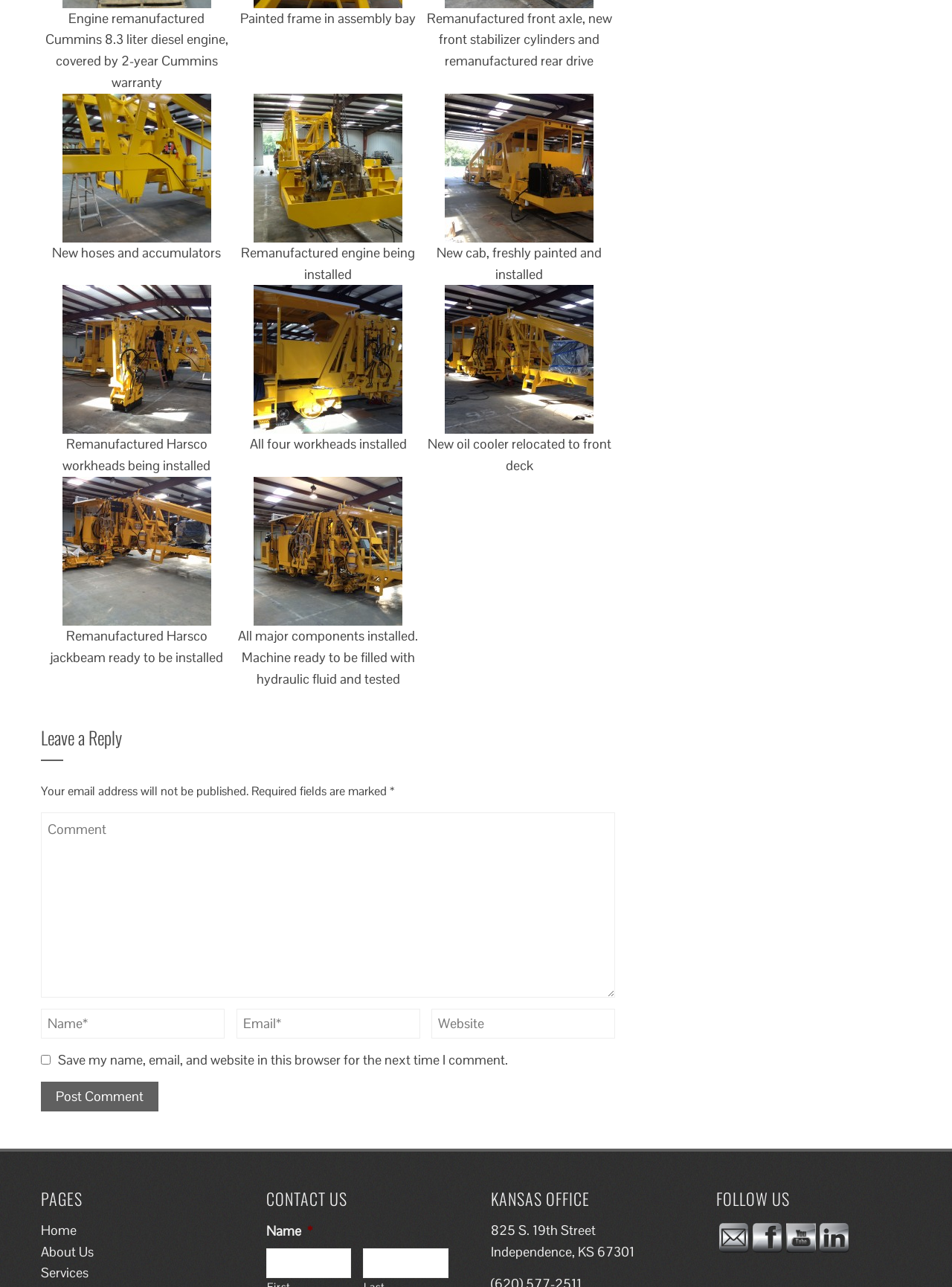How many social media links are there in the 'FOLLOW US' section?
Please utilize the information in the image to give a detailed response to the question.

I examined the 'FOLLOW US' section of the webpage and found three social media links: 'Follow by Email', 'YouTube', and 'LinkedIn'. These links allow users to follow the webpage's social media accounts.